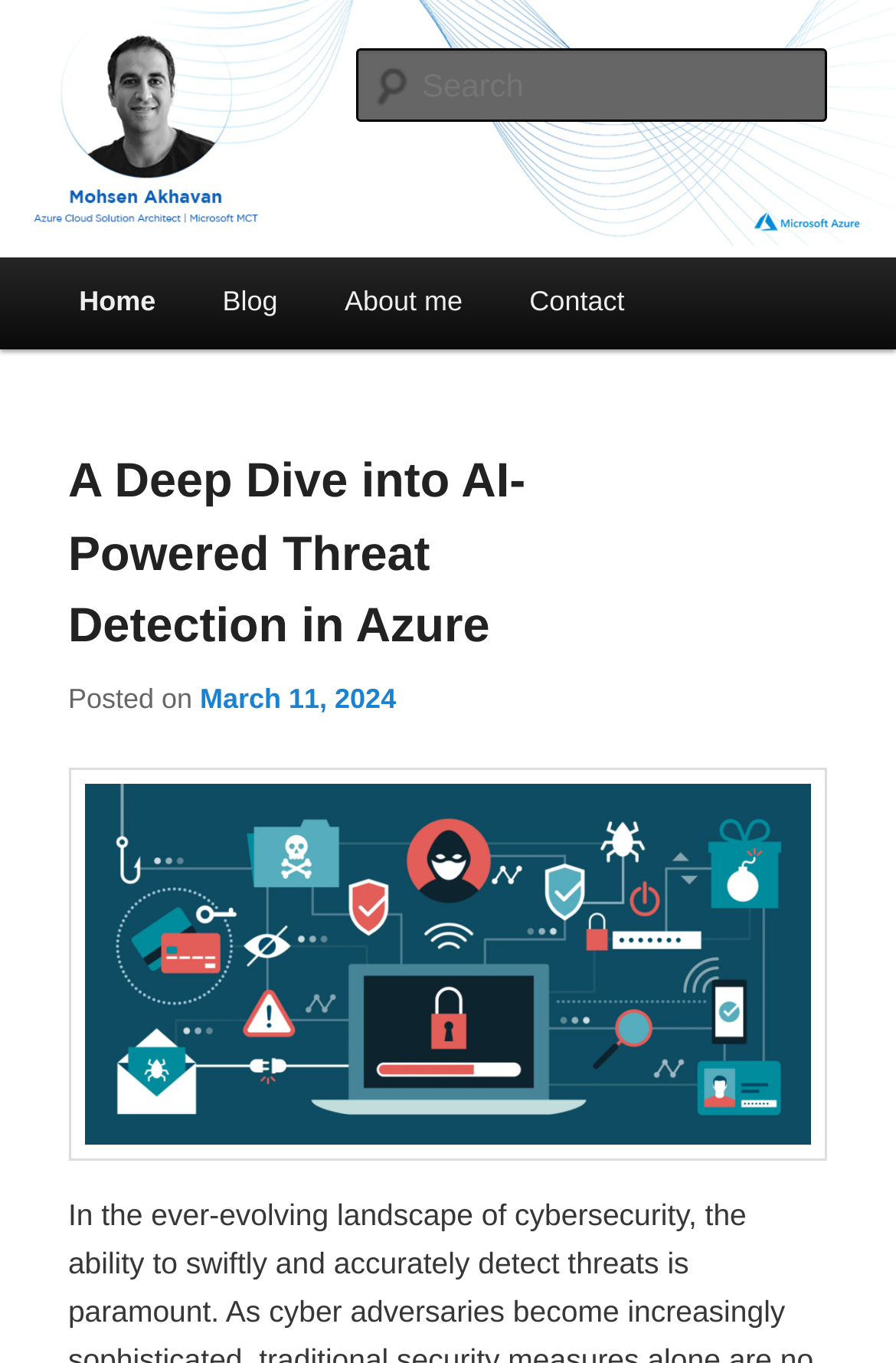Given the description of a UI element: "Home", identify the bounding box coordinates of the matching element in the webpage screenshot.

[0.051, 0.189, 0.211, 0.257]